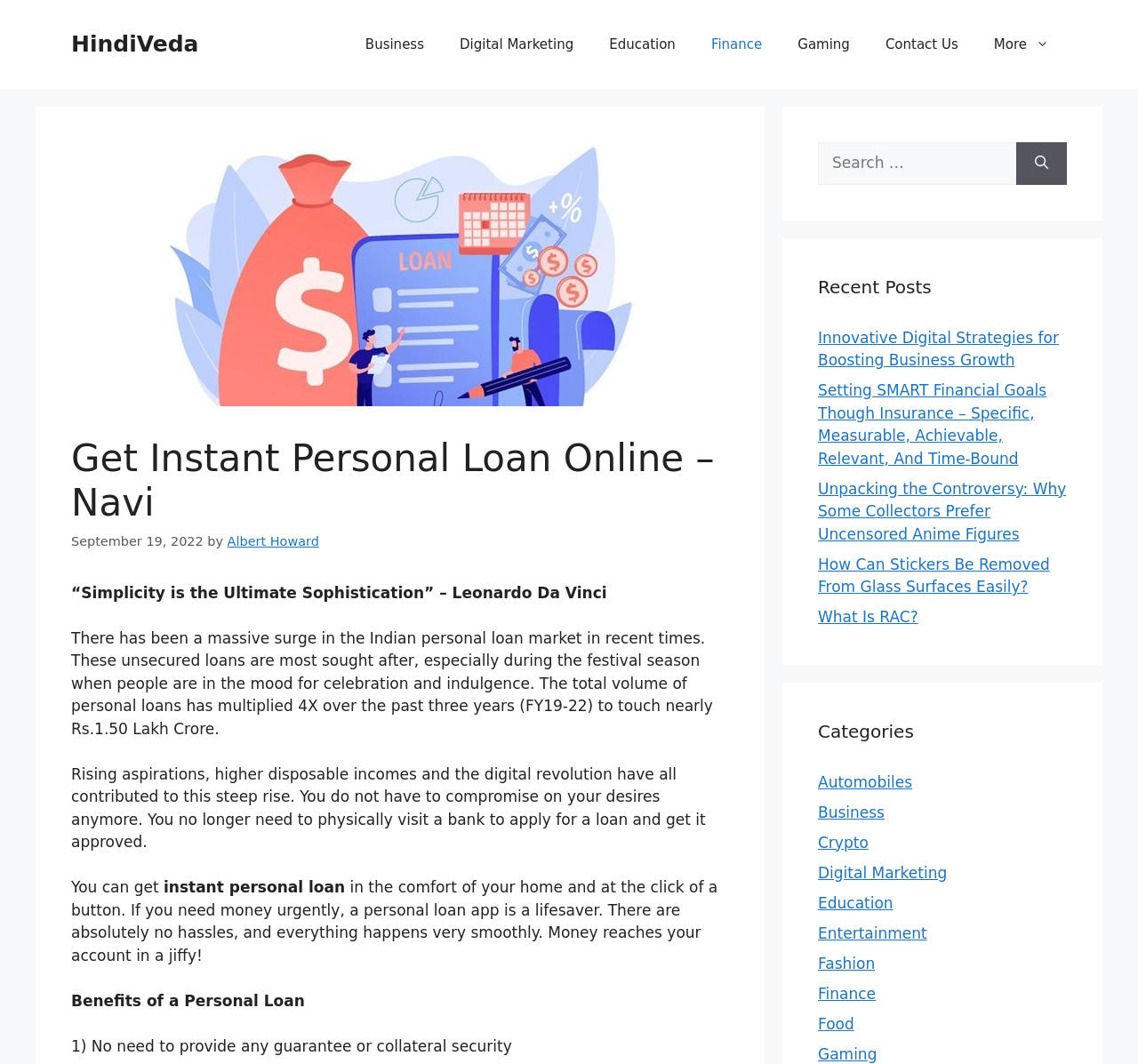What is the benefit of a personal loan mentioned in the article?
Please provide an in-depth and detailed response to the question.

The article mentions that one of the benefits of a personal loan is that it does not require any guarantee or collateral security, as stated in the point '1) No need to provide any guarantee or collateral security'.